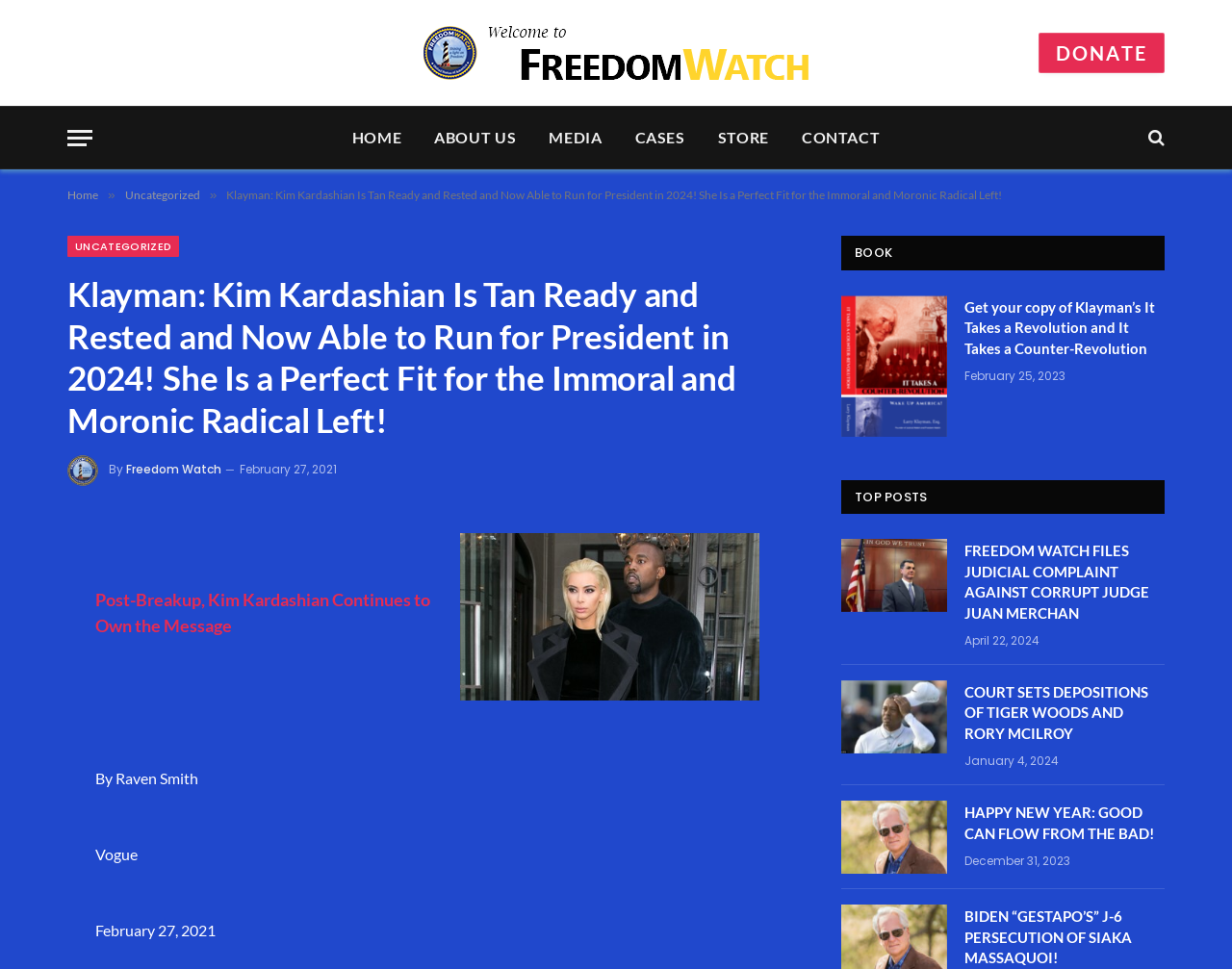Respond to the question with just a single word or phrase: 
How many 'TOP POSTS' are there?

4